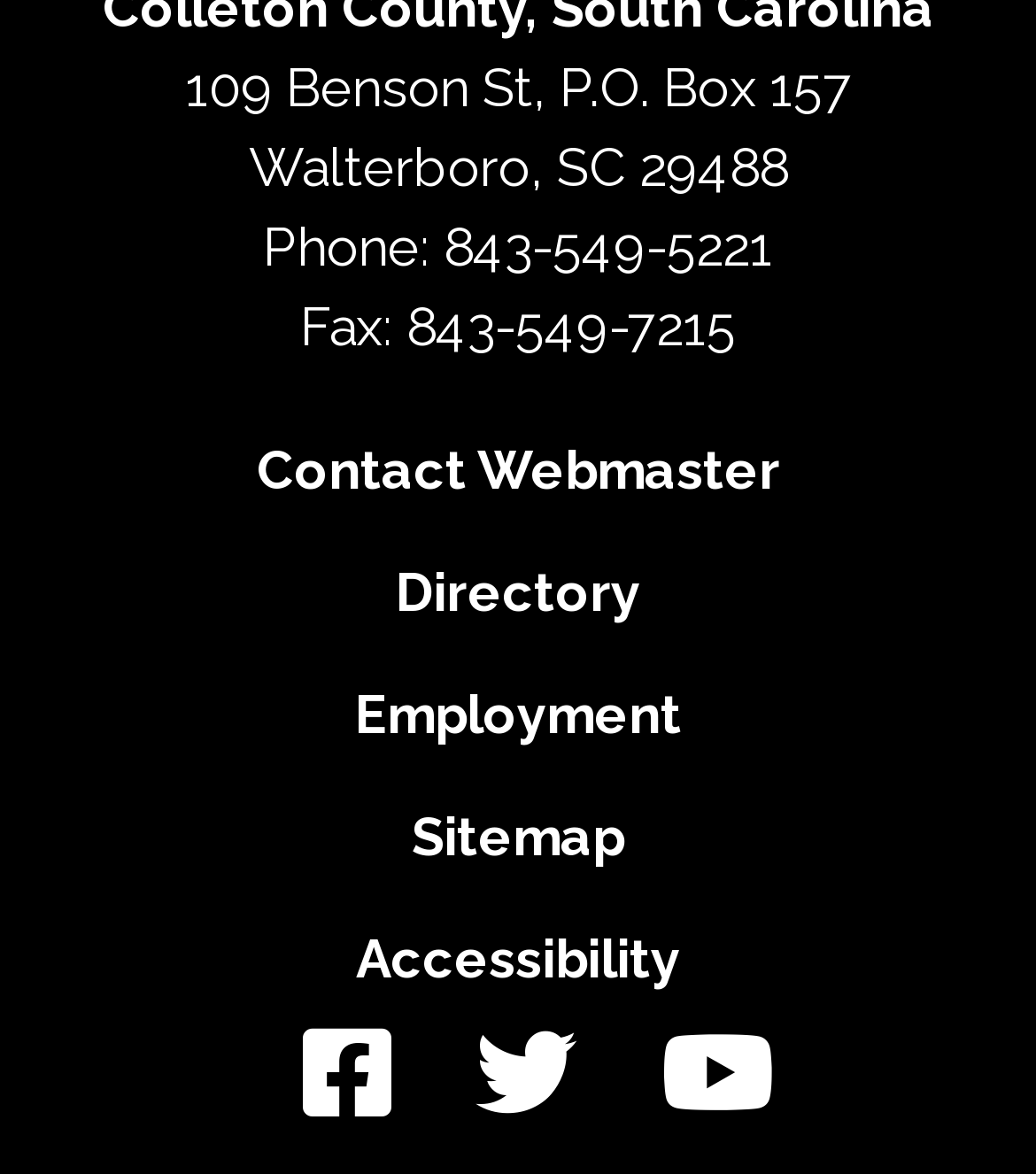Please determine the bounding box coordinates for the UI element described here. Use the format (top-left x, top-left y, bottom-right x, bottom-right y) with values bounded between 0 and 1: Youtube

[0.597, 0.869, 0.749, 0.964]